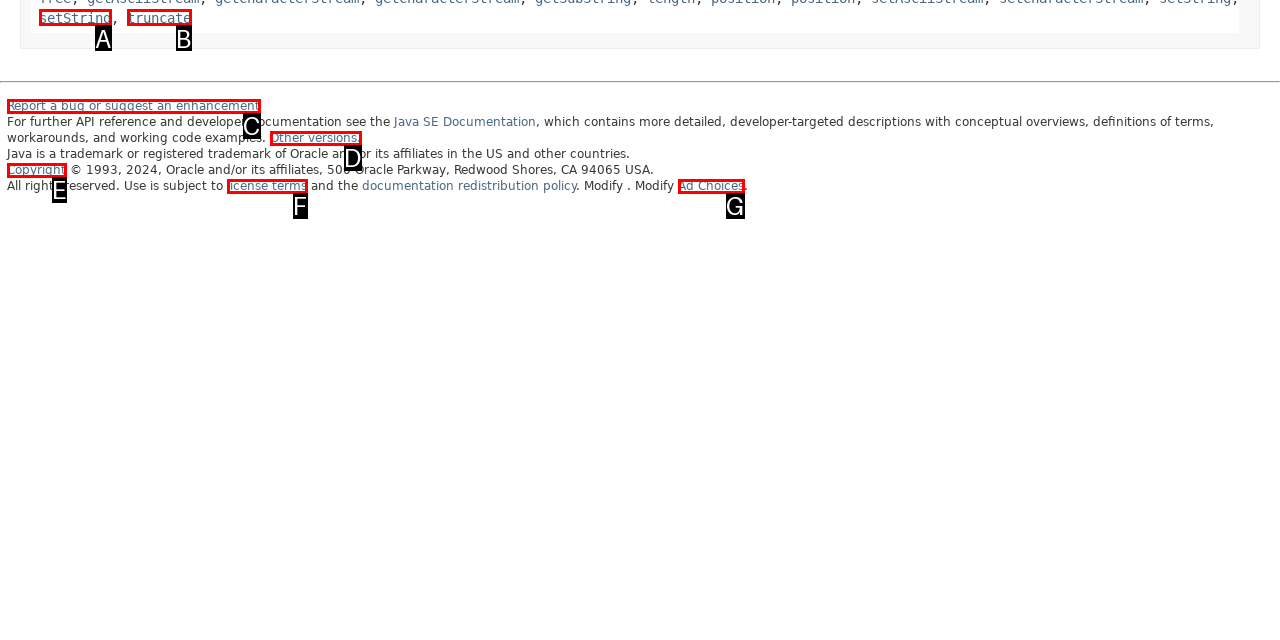Select the letter of the option that corresponds to: license terms
Provide the letter from the given options.

F